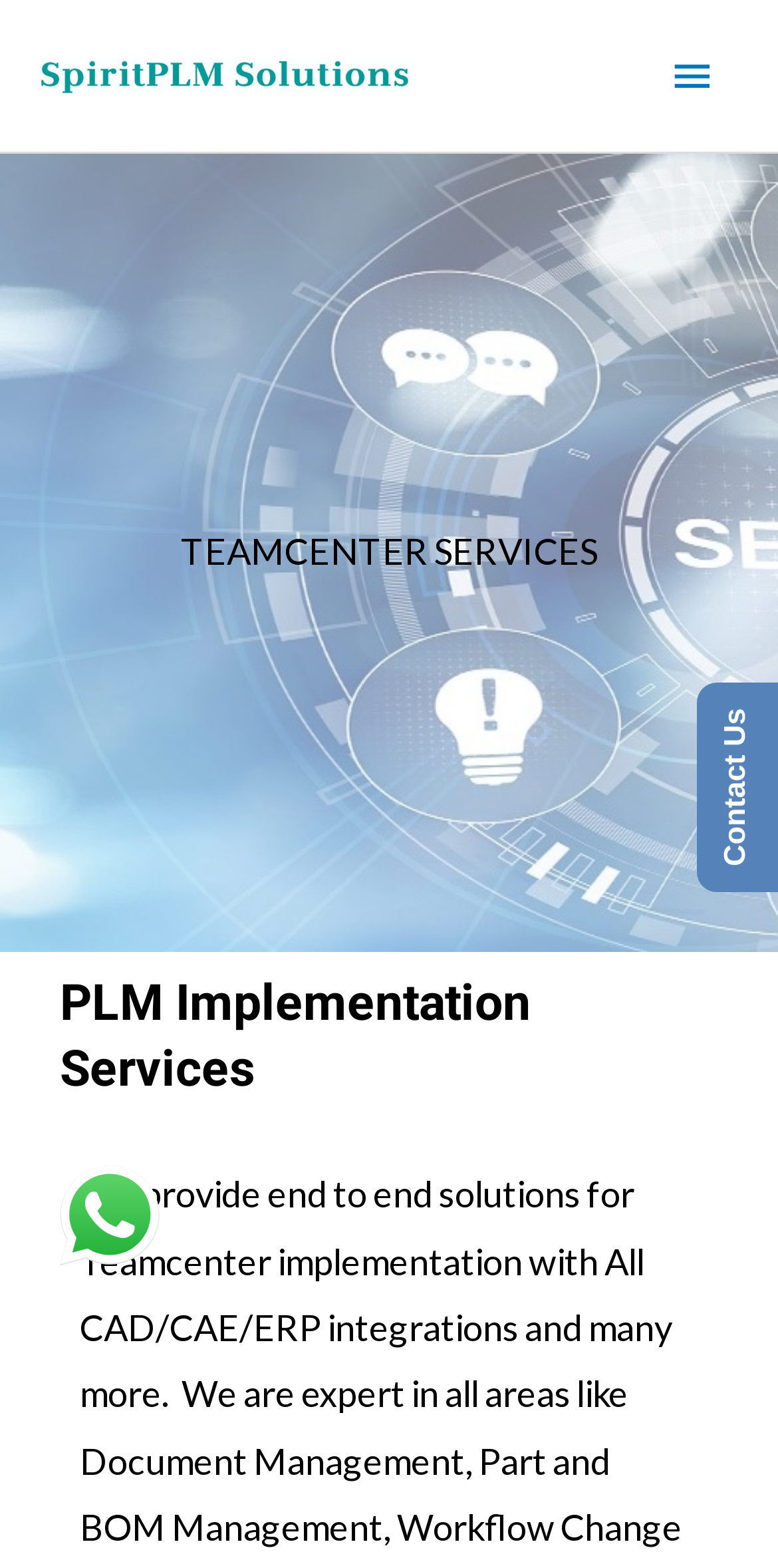Use a single word or phrase to answer the question:
Is there a menu on the webpage?

Yes